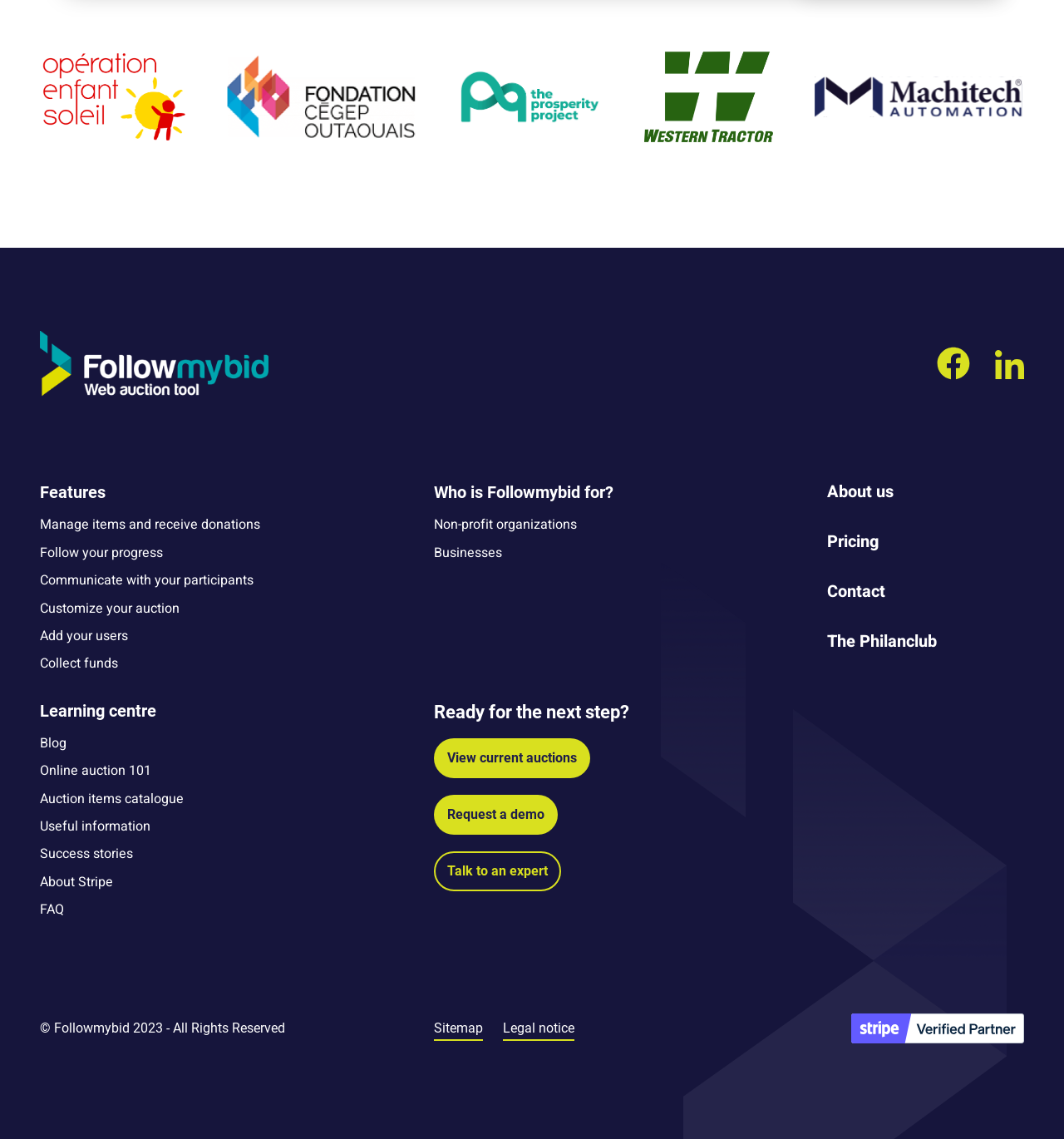What is the name of the platform?
Answer the question based on the image using a single word or a brief phrase.

Followmybid